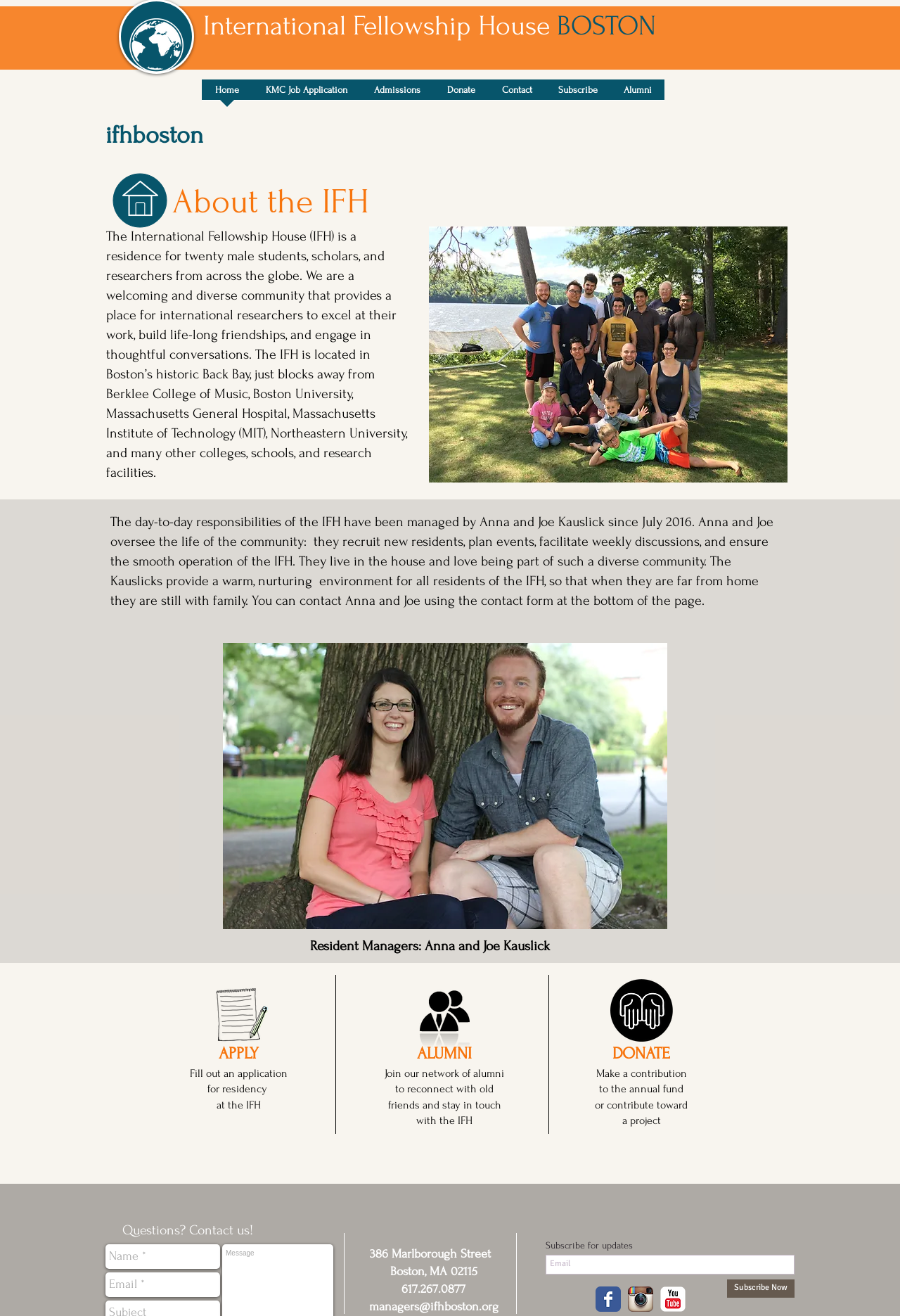By analyzing the image, answer the following question with a detailed response: What social media platforms does the IFH have?

The answer can be found in the list element 'Social Bar' at the bottom of the webpage, which contains links to the IFH's social media platforms, including Facebook, Instagram, and YouTube.